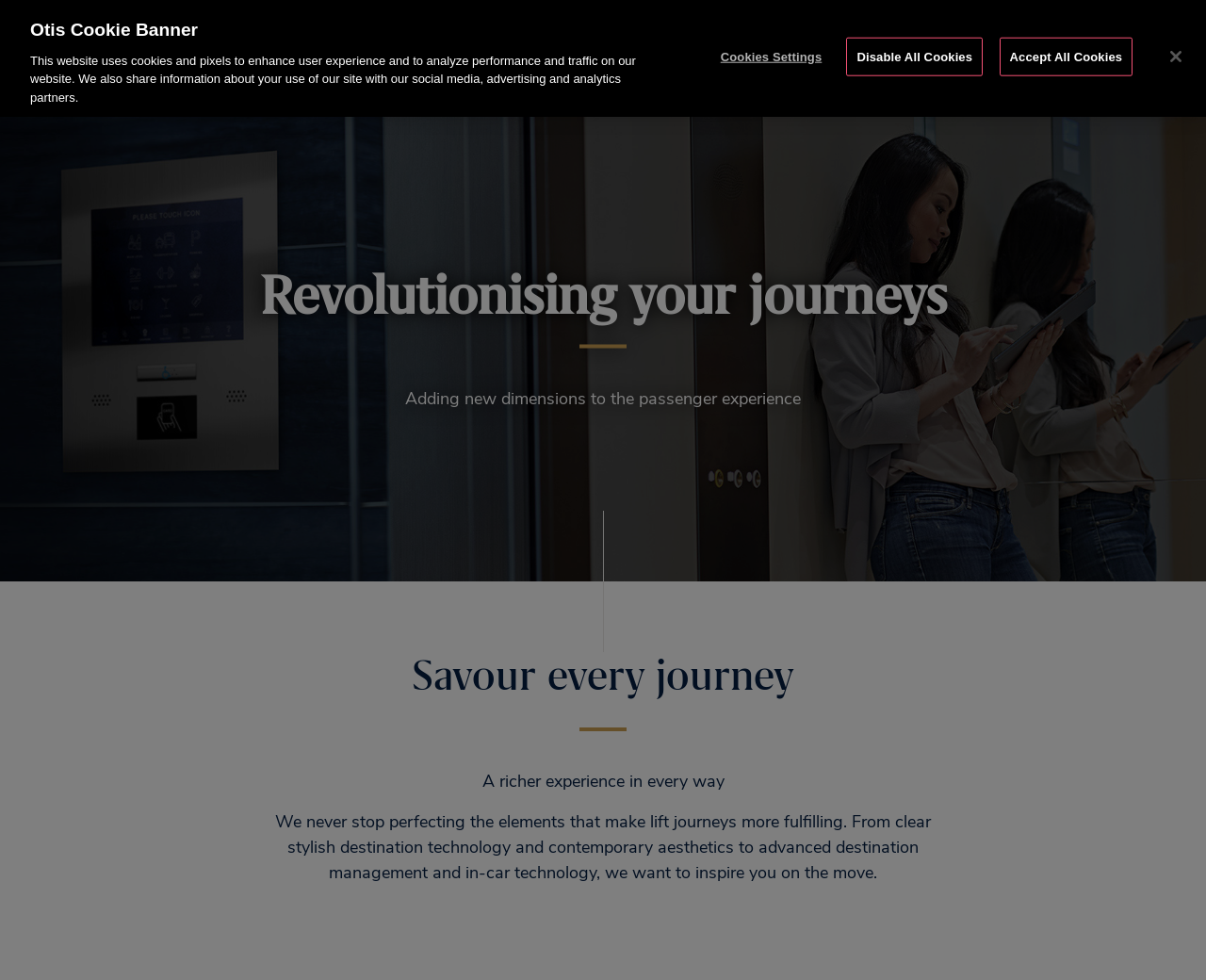Determine the bounding box coordinates in the format (top-left x, top-left y, bottom-right x, bottom-right y). Ensure all values are floating point numbers between 0 and 1. Identify the bounding box of the UI element described by: aria-label="Close"

[0.958, 0.036, 0.992, 0.079]